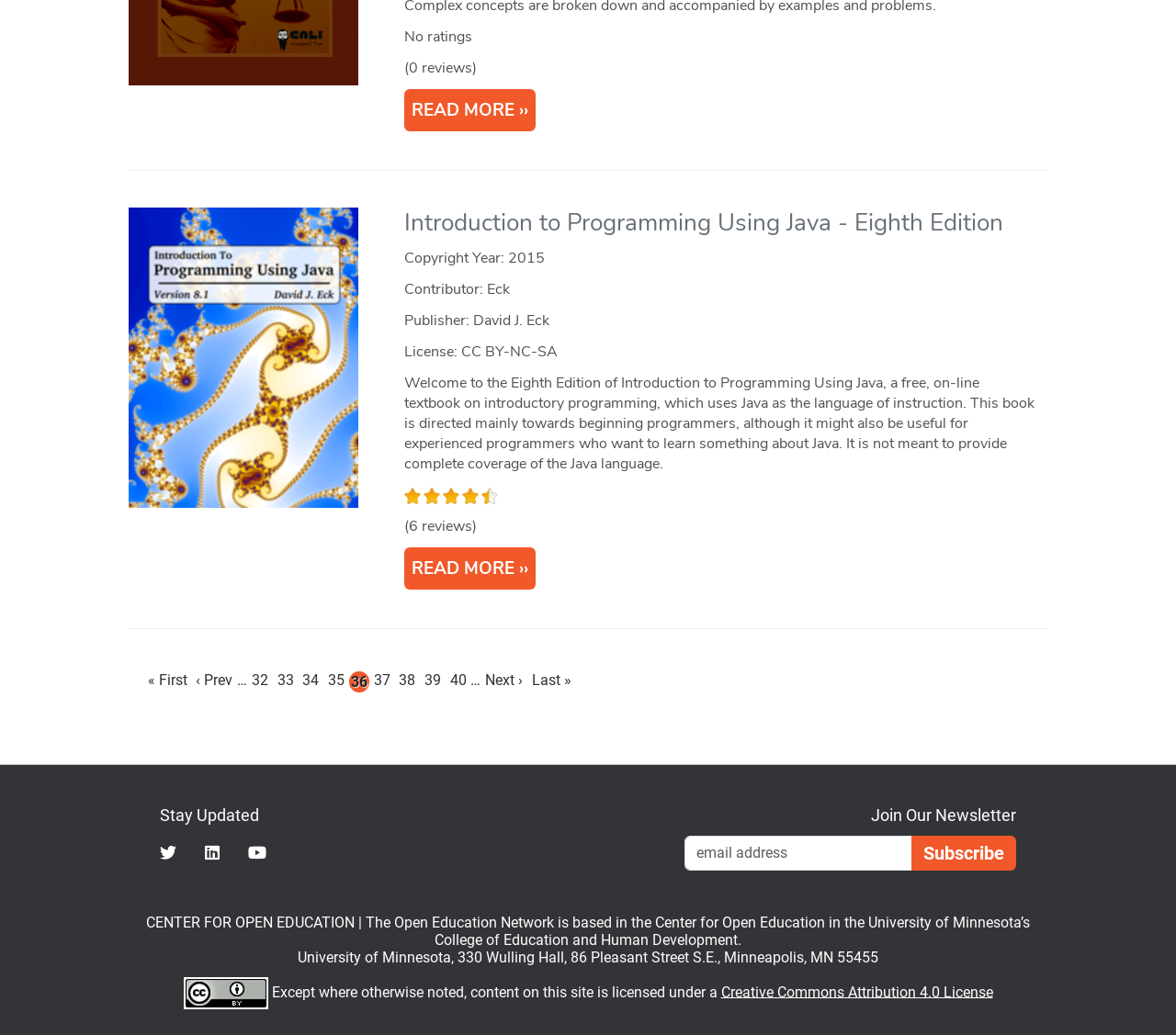Please determine the bounding box coordinates of the area that needs to be clicked to complete this task: 'Click the READ MORE link'. The coordinates must be four float numbers between 0 and 1, formatted as [left, top, right, bottom].

[0.344, 0.086, 0.456, 0.126]